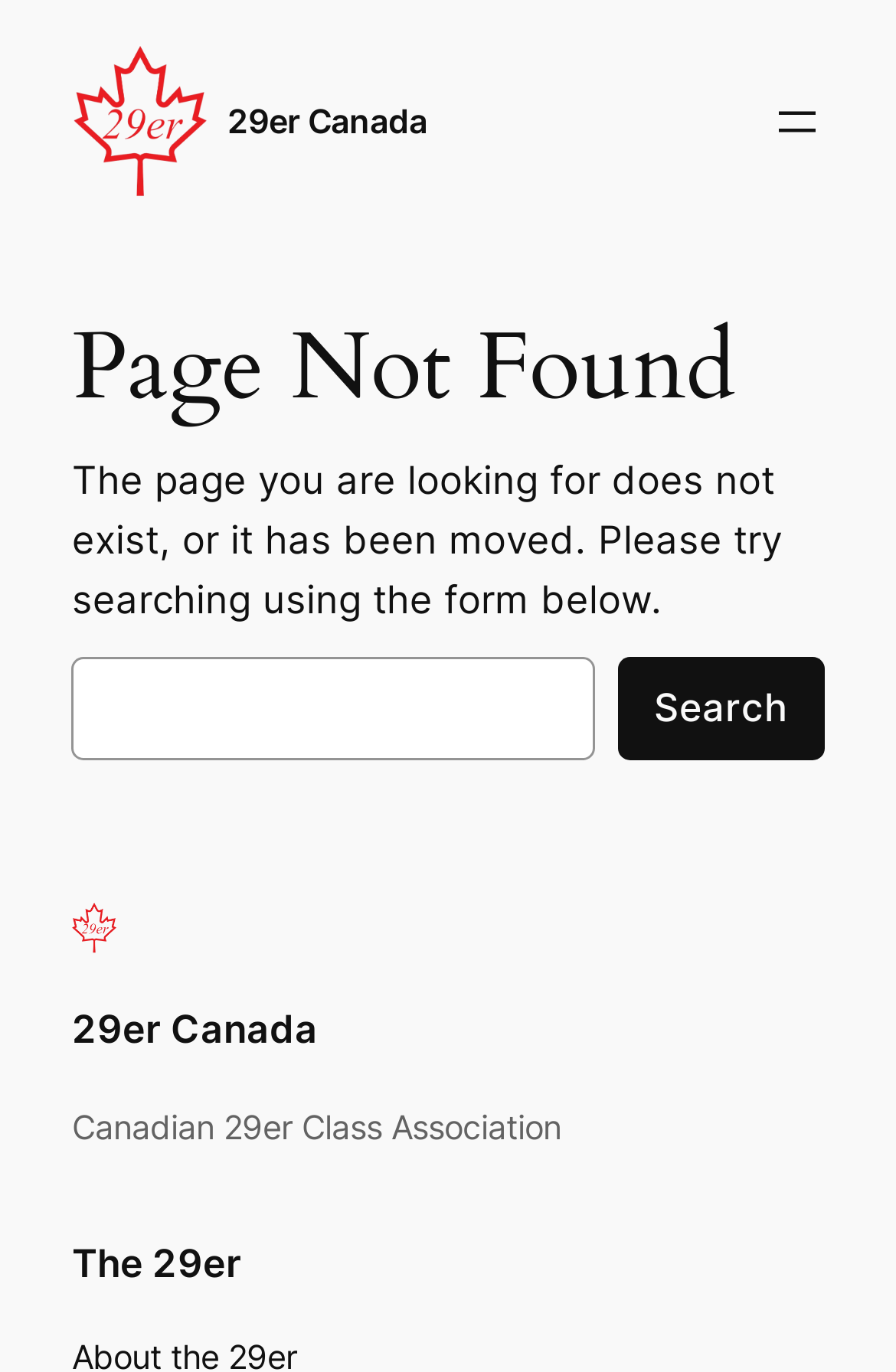What is the name of the website?
Respond with a short answer, either a single word or a phrase, based on the image.

29er Canada